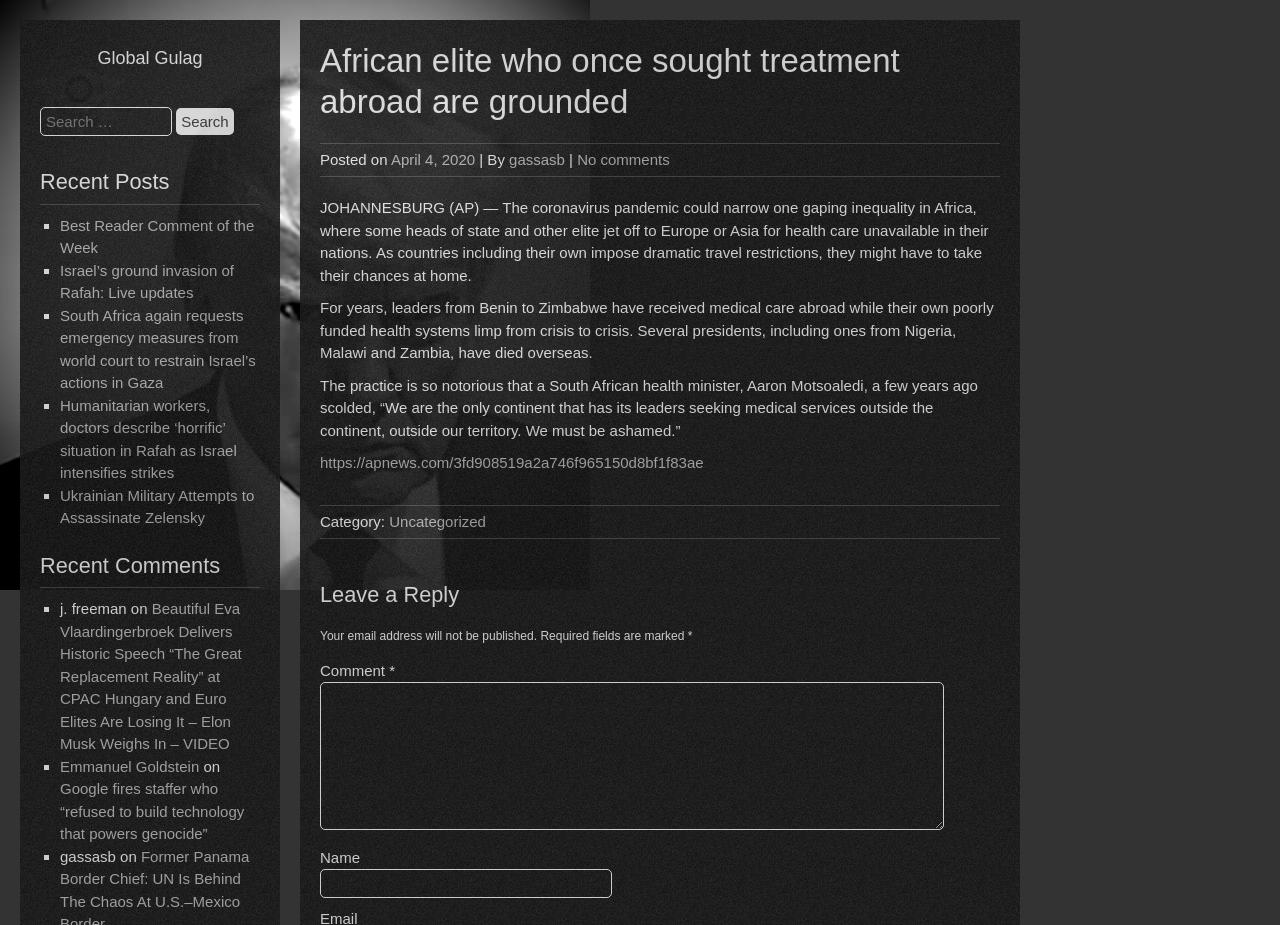Mark the bounding box of the element that matches the following description: "parent_node: Name name="author"".

[0.25, 0.94, 0.478, 0.971]